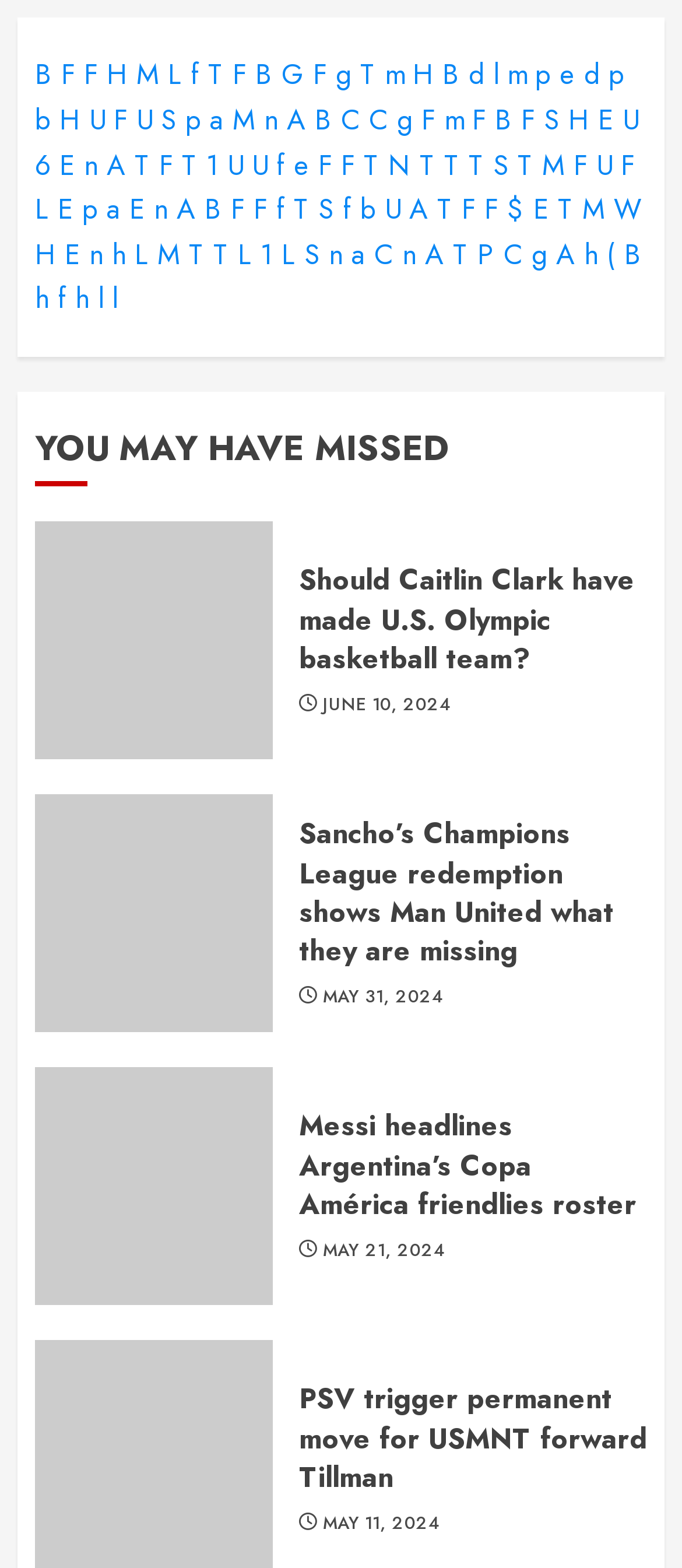Provide your answer to the question using just one word or phrase: How many links are there on the webpage?

47